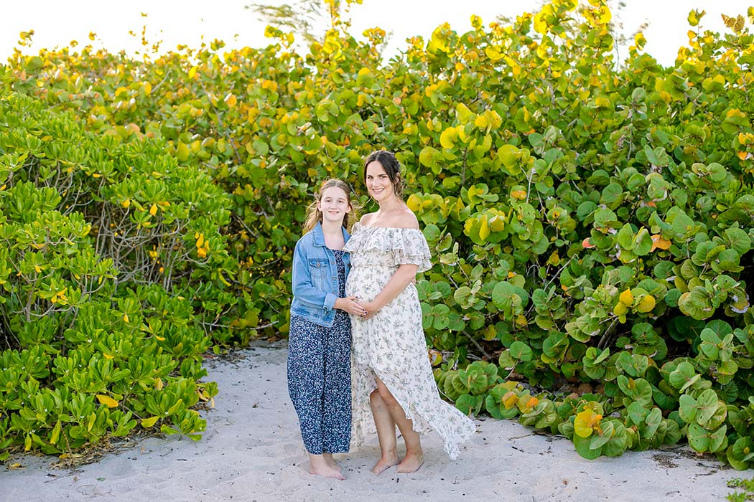Using the information in the image, give a detailed answer to the following question: What is the mother cradling with her hands?

The caption states that the mother is 'cradling her baby bump with a warm smile', implying that she is gently holding her pregnant belly with her hands.